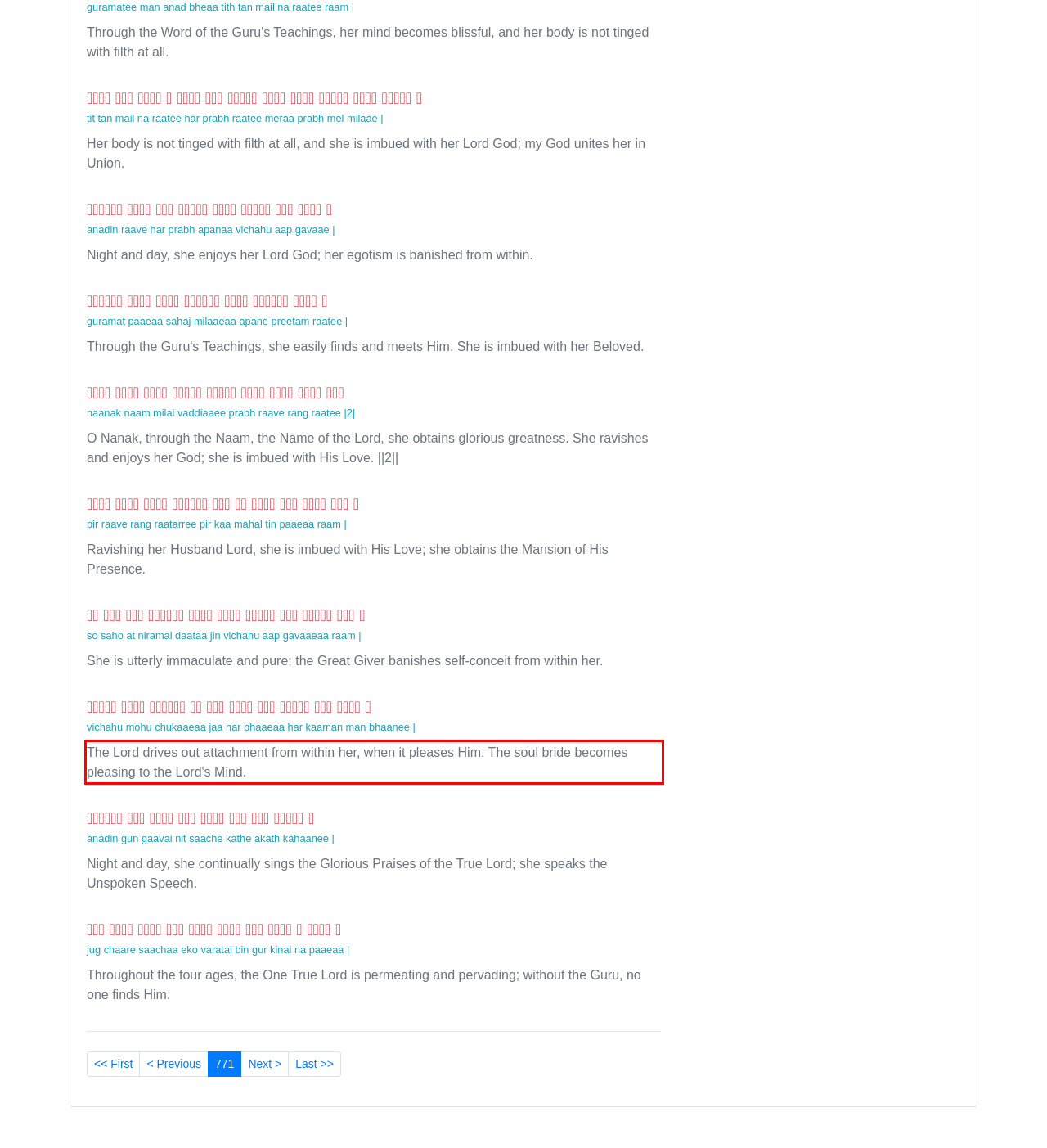You are given a screenshot of a webpage with a UI element highlighted by a red bounding box. Please perform OCR on the text content within this red bounding box.

The Lord drives out attachment from within her, when it pleases Him. The soul bride becomes pleasing to the Lord's Mind.